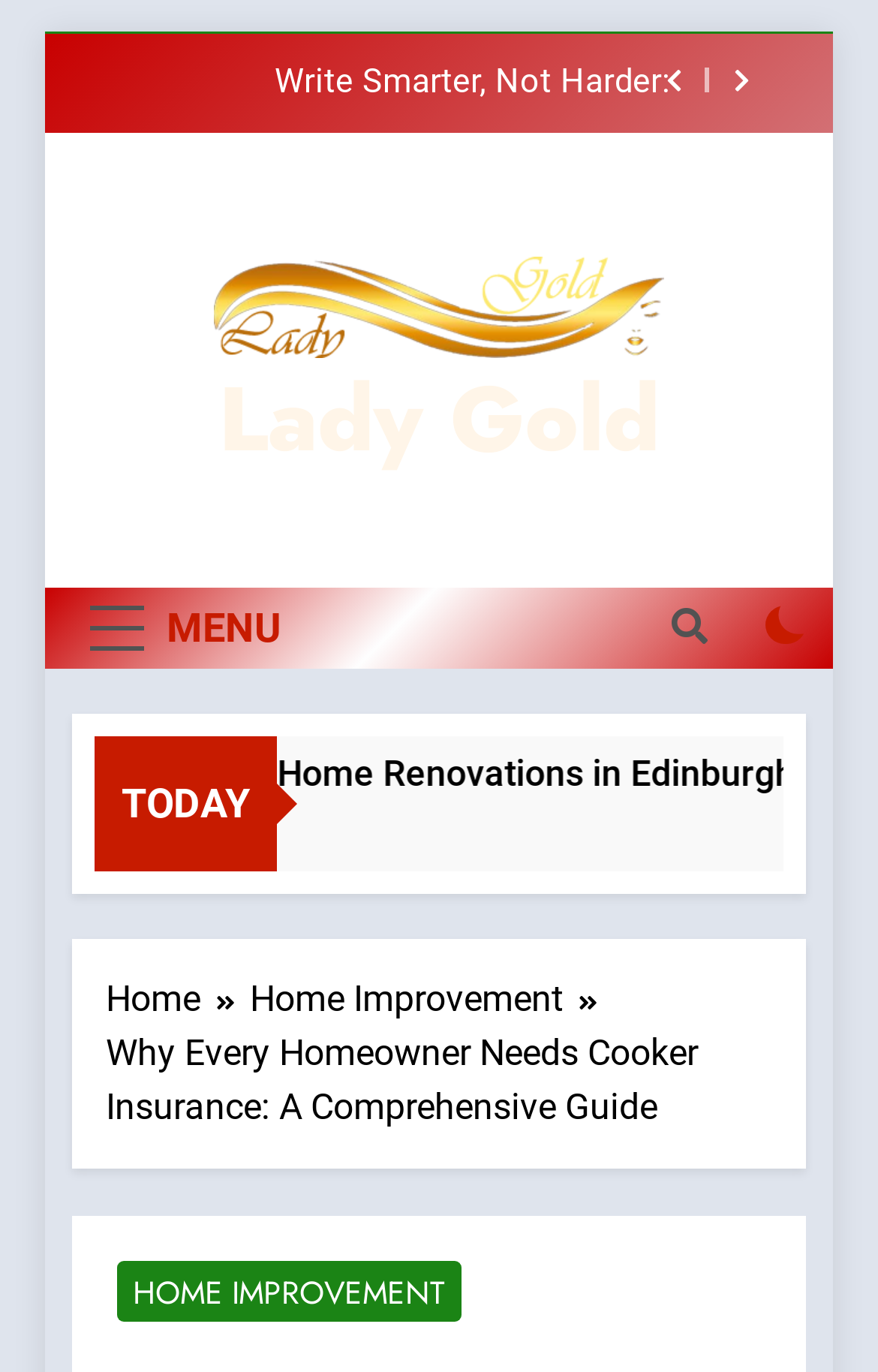What is the topic of the latest article?
Carefully examine the image and provide a detailed answer to the question.

I looked for the latest article by finding the link element with the most recent timestamp, which was '2 Months Ago'. The text of the link element above it was 'From Vision to Reality: Navigating Home Renovations in Edinburgh', suggesting that the topic of the latest article is home renovations.